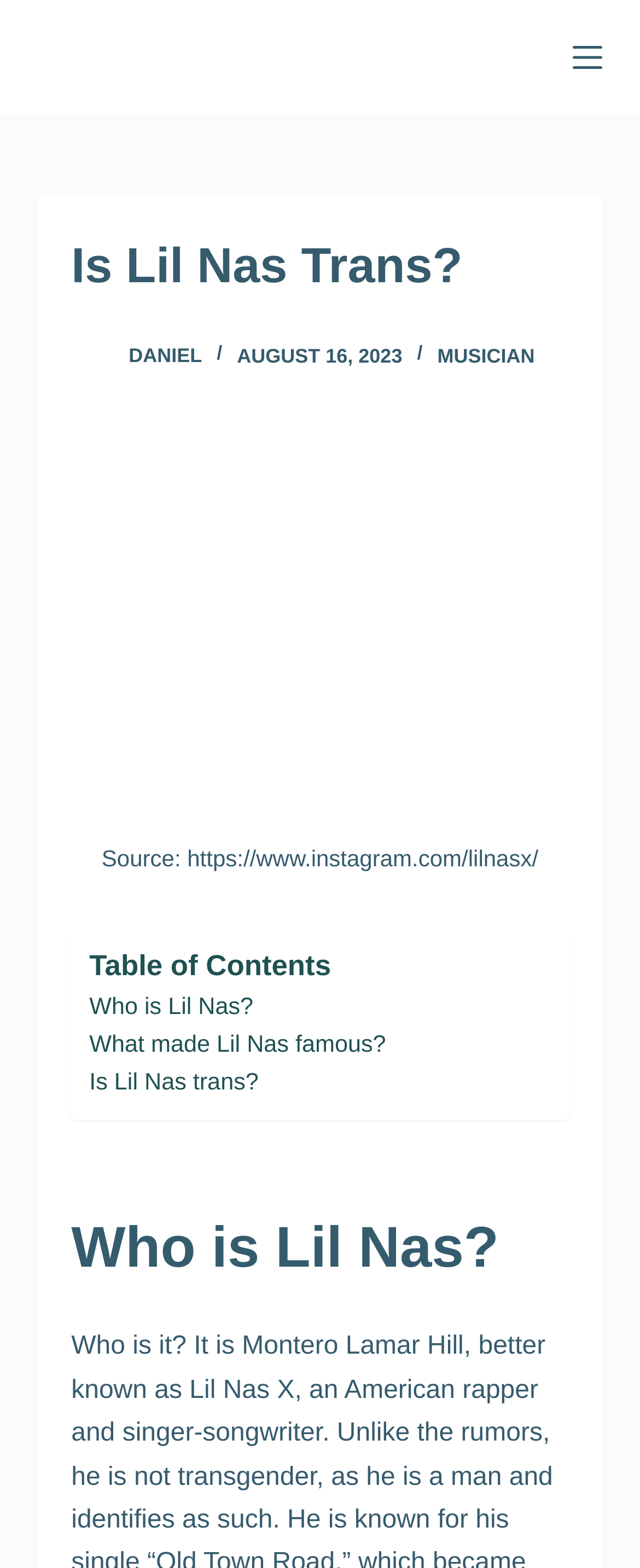Determine the bounding box coordinates for the area that should be clicked to carry out the following instruction: "Visit the homepage of AreTheyTrans.com".

[0.06, 0.001, 0.74, 0.073]